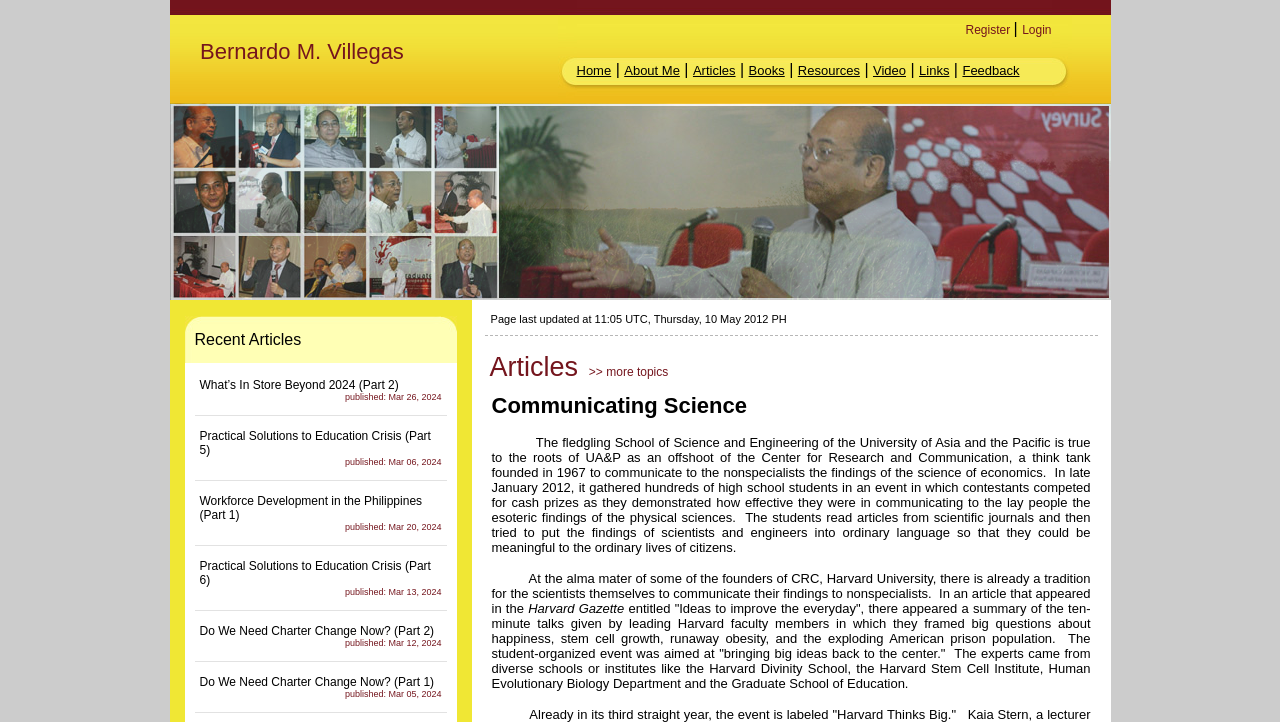Point out the bounding box coordinates of the section to click in order to follow this instruction: "Click on Register".

[0.754, 0.032, 0.792, 0.051]